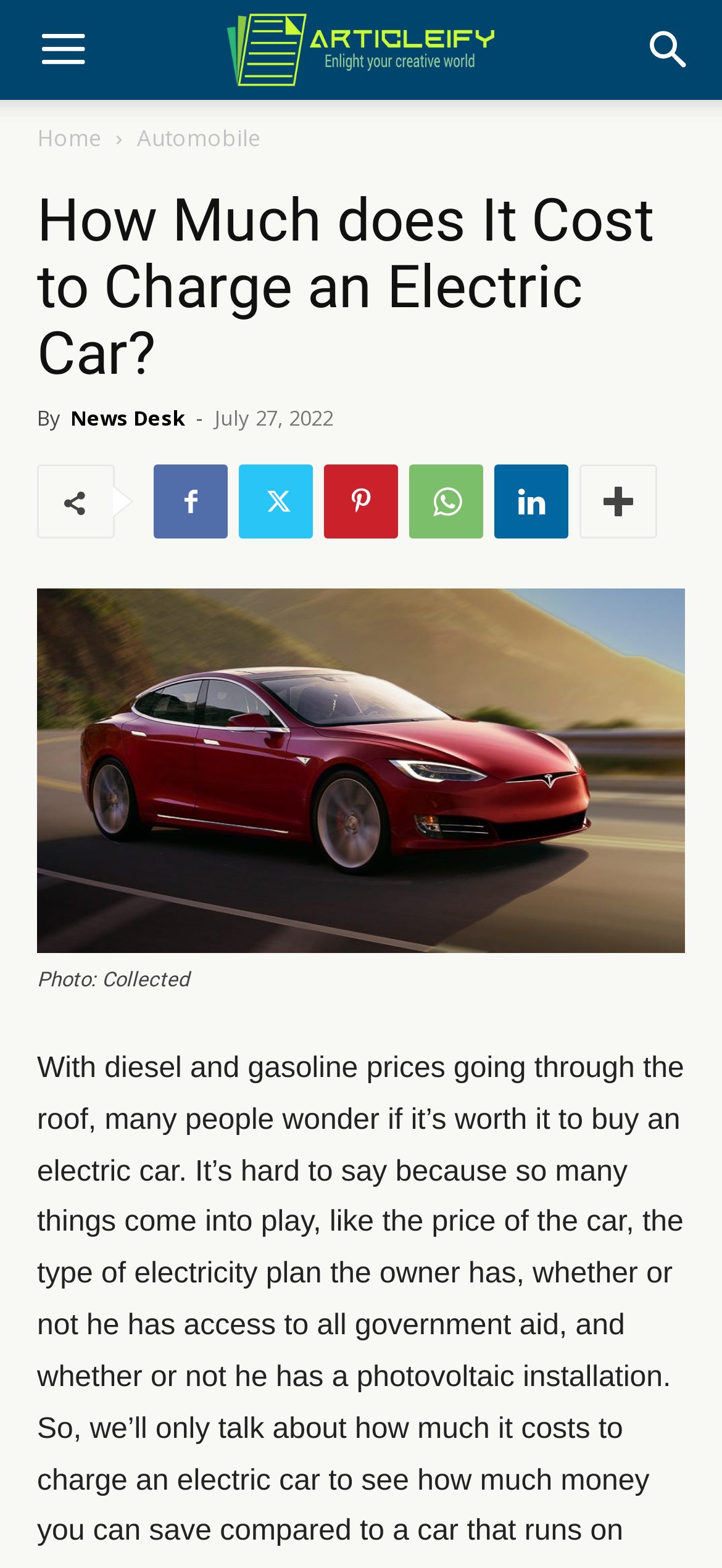Please provide the main heading of the webpage content.

How Much does It Cost to Charge an Electric Car?